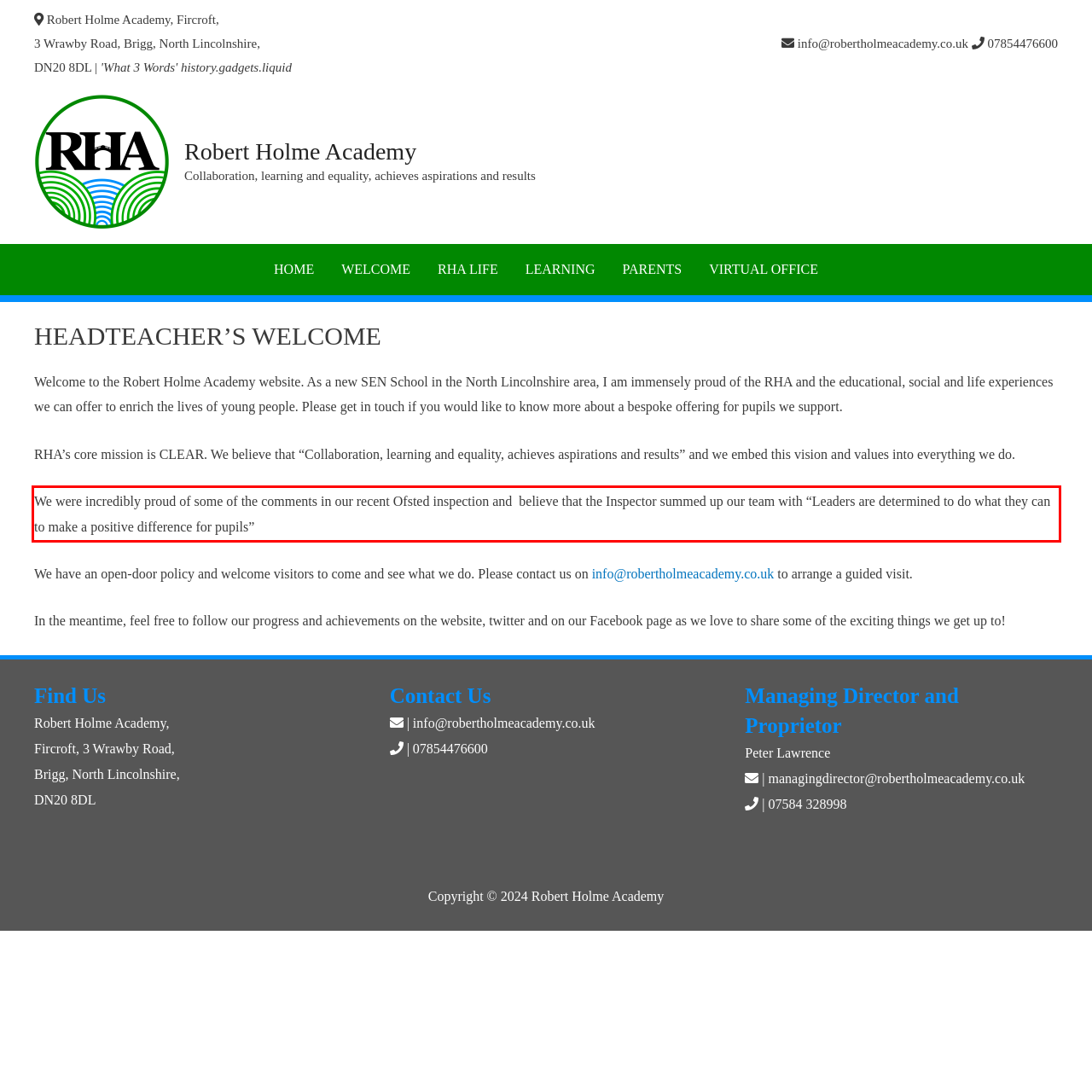Analyze the screenshot of a webpage where a red rectangle is bounding a UI element. Extract and generate the text content within this red bounding box.

We were incredibly proud of some of the comments in our recent Ofsted inspection and believe that the Inspector summed up our team with “Leaders are determined to do what they can to make a positive difference for pupils”